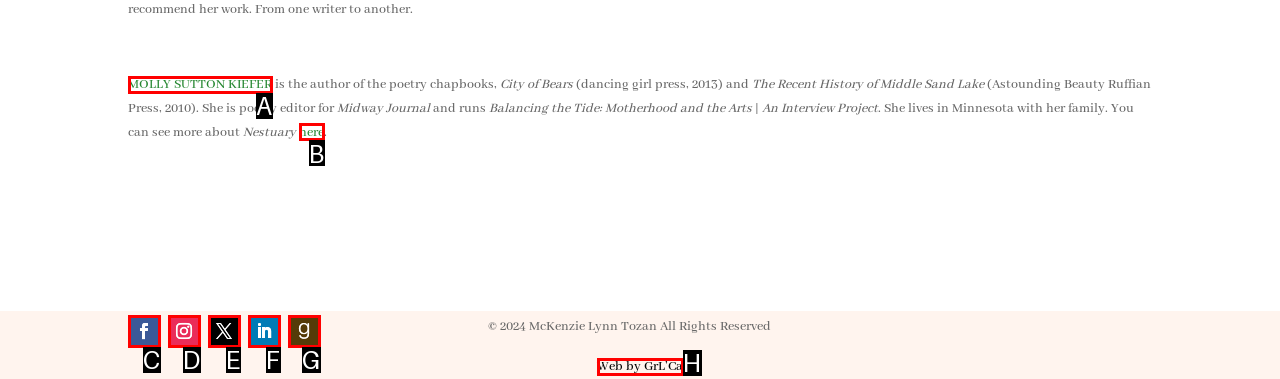Tell me which one HTML element best matches the description: Follow
Answer with the option's letter from the given choices directly.

E